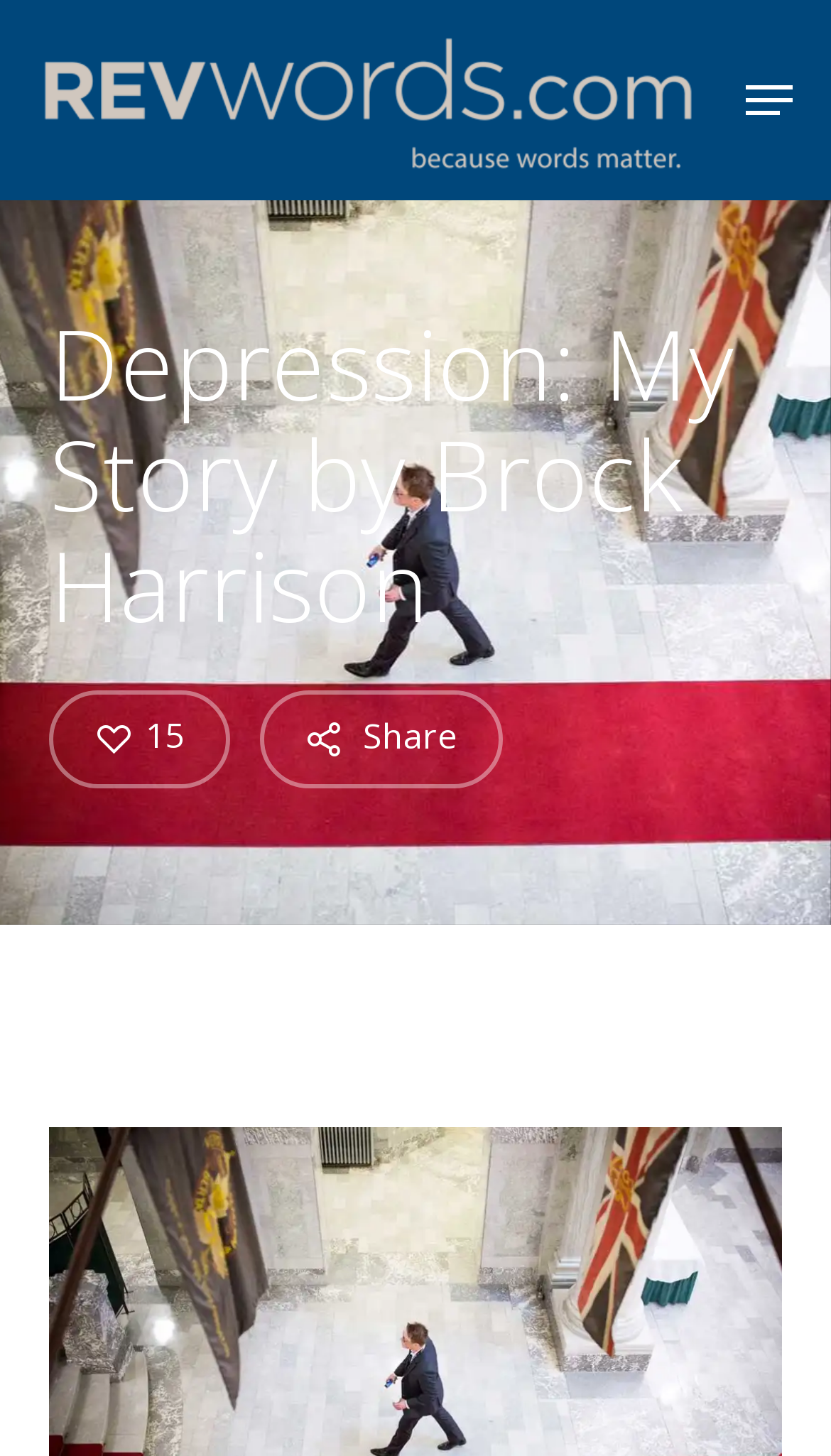Use a single word or phrase to answer the question:
What is the name of the website?

RevWords